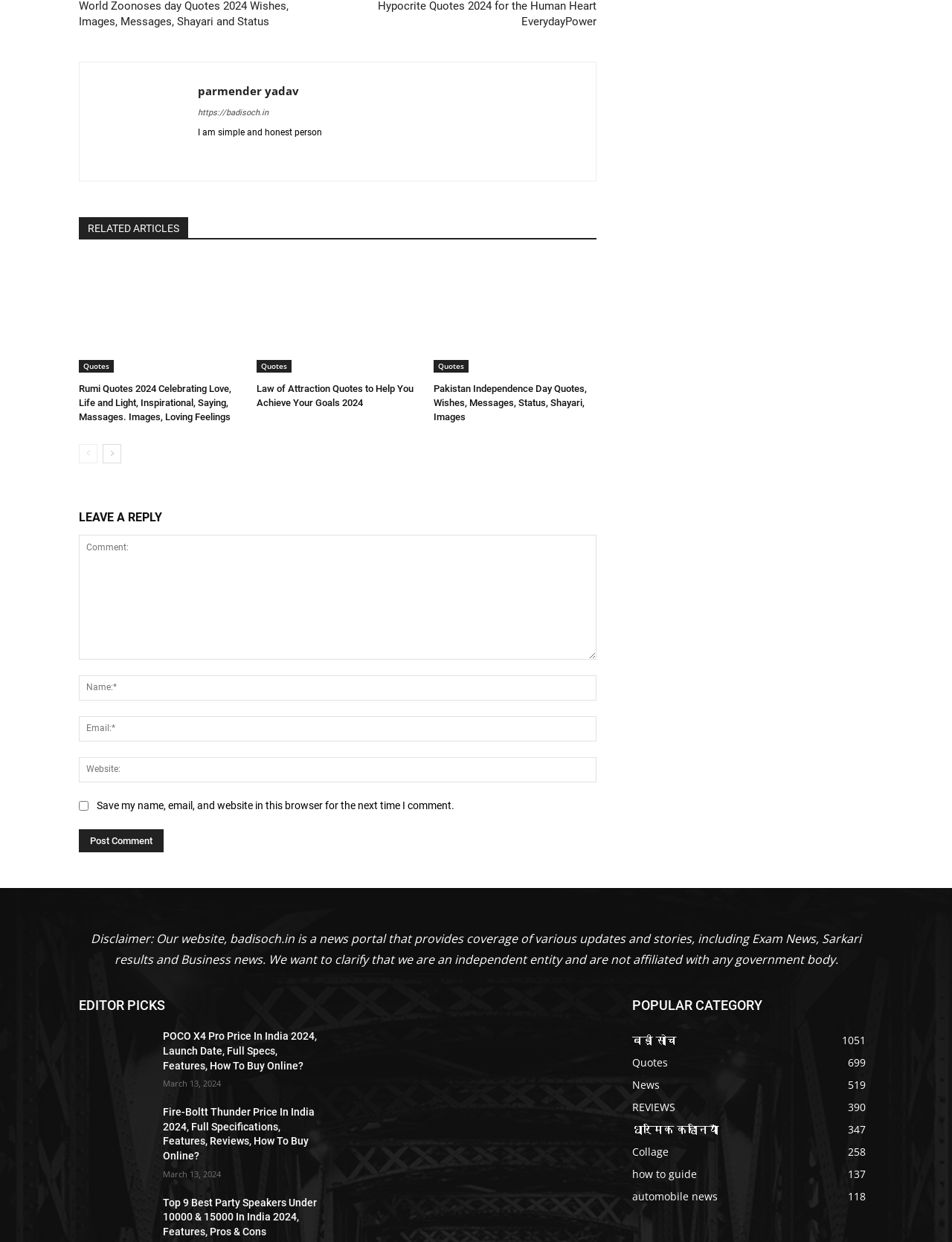Can you pinpoint the bounding box coordinates for the clickable element required for this instruction: "Click the 'Home' link"? The coordinates should be four float numbers between 0 and 1, i.e., [left, top, right, bottom].

None